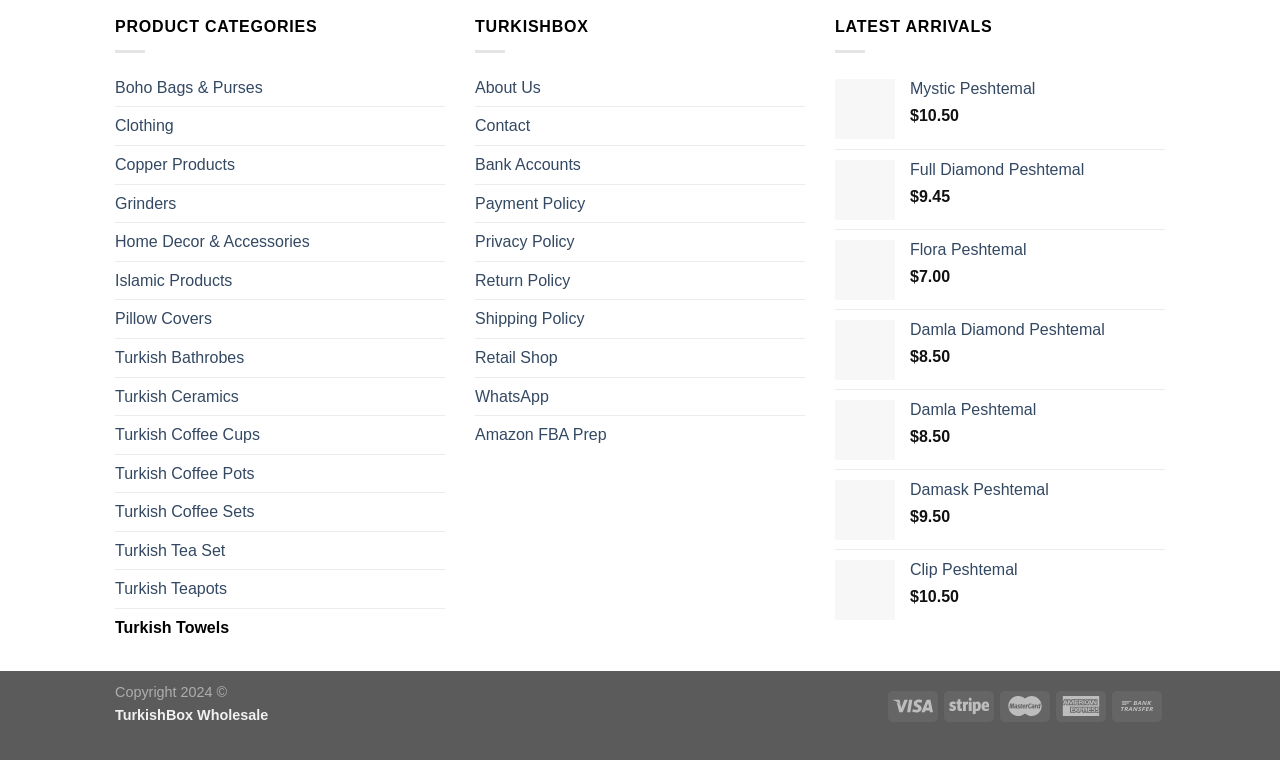Can you pinpoint the bounding box coordinates for the clickable element required for this instruction: "View Turkish Towels Wholesale Full Diamond Peshtemal"? The coordinates should be four float numbers between 0 and 1, i.e., [left, top, right, bottom].

[0.711, 0.21, 0.91, 0.238]